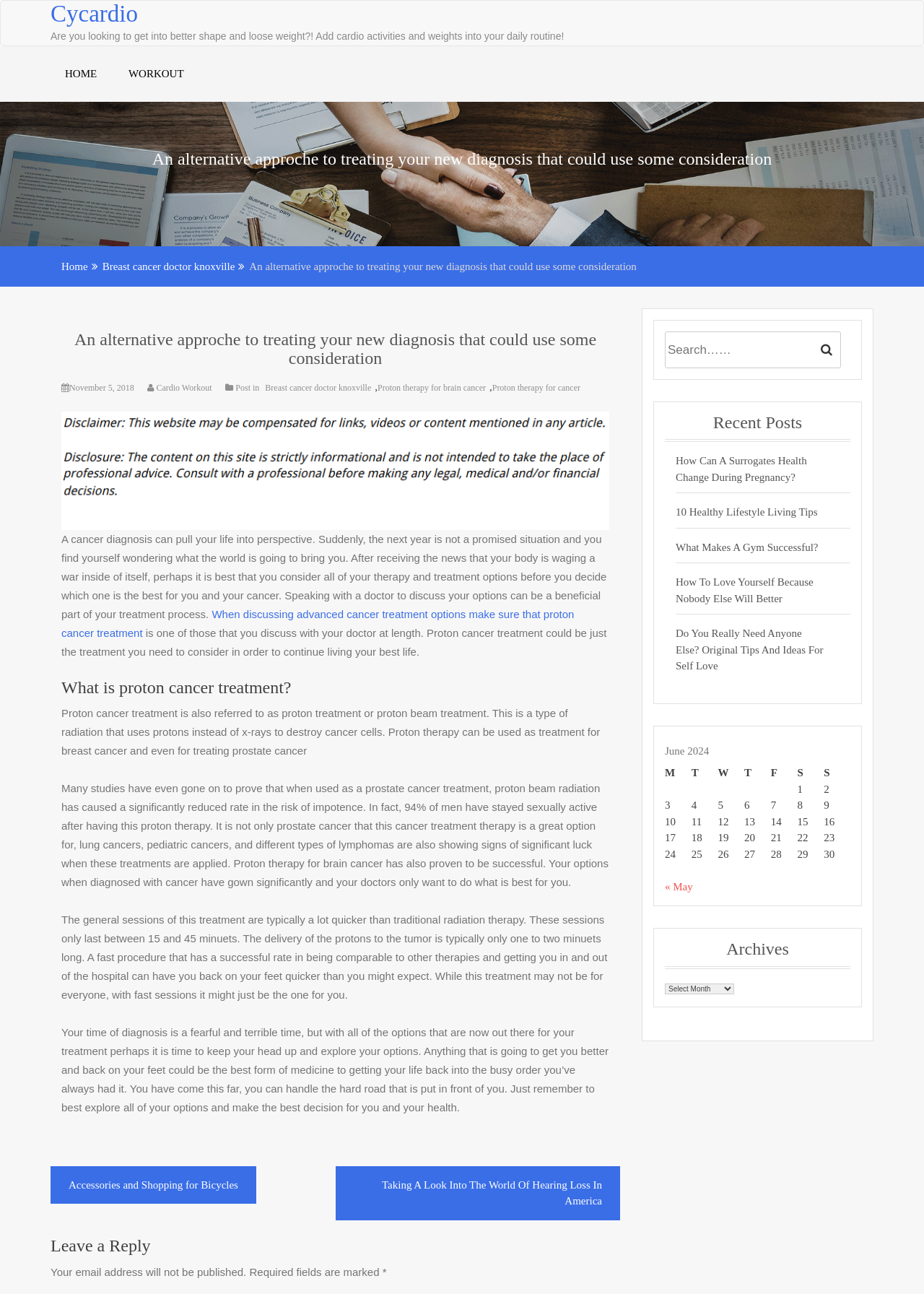Can you identify the bounding box coordinates of the clickable region needed to carry out this instruction: 'Click on the 'HOME' link'? The coordinates should be four float numbers within the range of 0 to 1, stated as [left, top, right, bottom].

[0.055, 0.044, 0.12, 0.07]